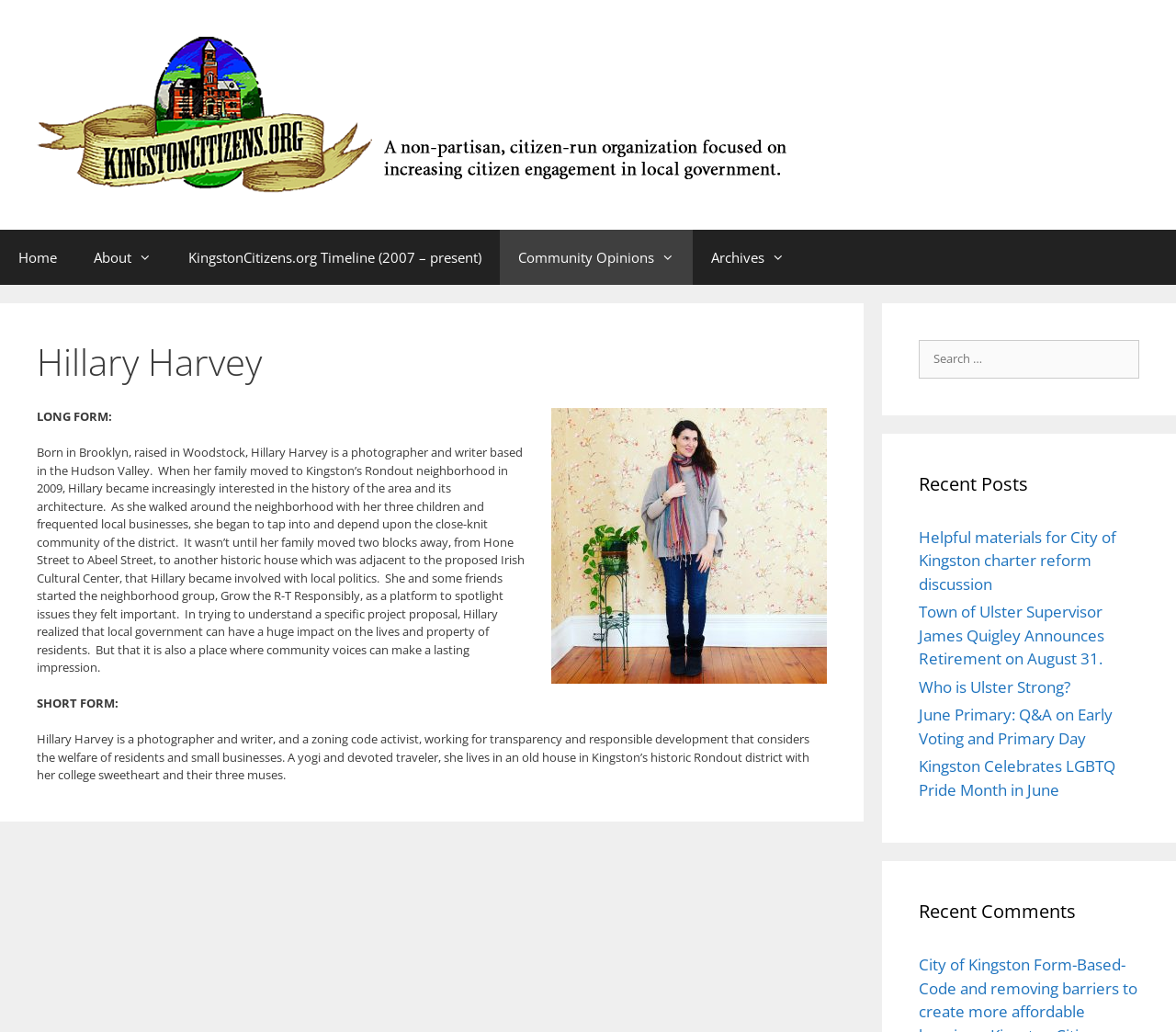Determine the bounding box coordinates for the region that must be clicked to execute the following instruction: "view recent posts".

[0.781, 0.455, 0.969, 0.482]